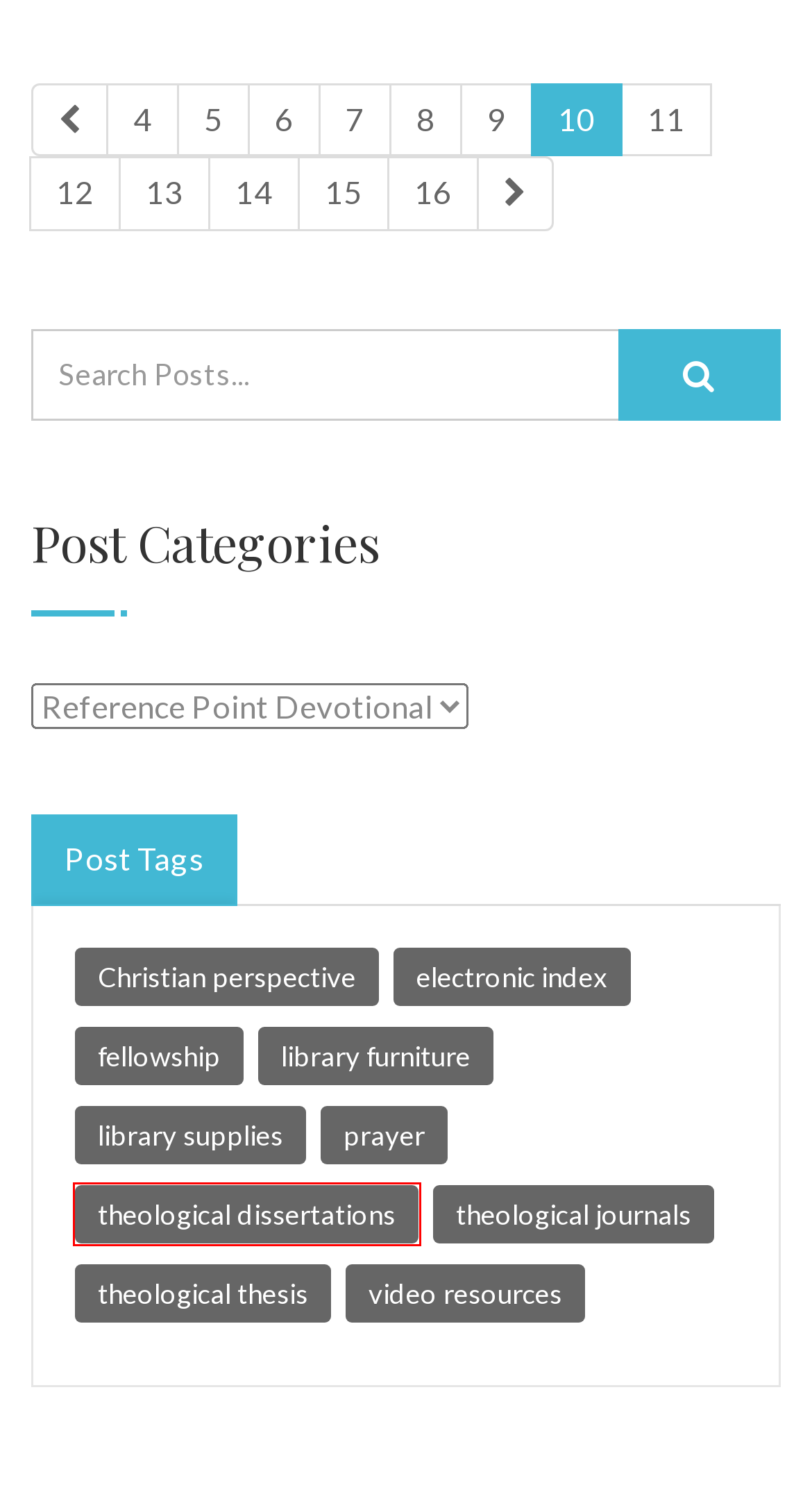View the screenshot of the webpage containing a red bounding box around a UI element. Select the most fitting webpage description for the new page shown after the element in the red bounding box is clicked. Here are the candidates:
A. fellowship Archives - Association of Christian Librarians
B. Blog - Page 12 of 24 - Association of Christian Librarians
C. Blog - Page 16 of 24 - Association of Christian Librarians
D. Blog - Page 9 of 24 - Association of Christian Librarians
E. Blog - Page 11 of 24 - Association of Christian Librarians
F. theological dissertations Archives - Association of Christian Librarians
G. Blog - Page 24 of 24 - Association of Christian Librarians
H. Blog - Association of Christian Librarians

F